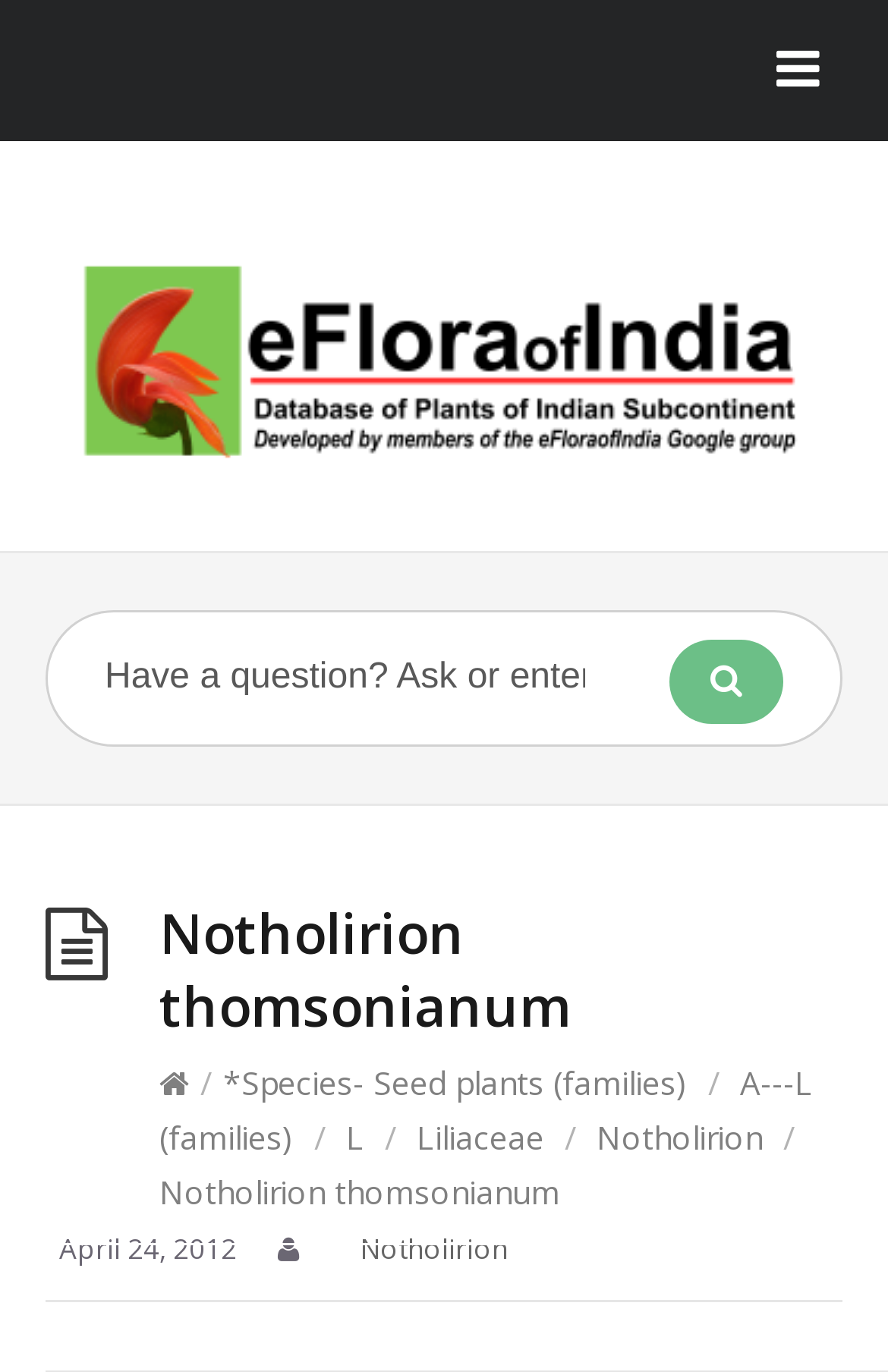Locate the coordinates of the bounding box for the clickable region that fulfills this instruction: "Search for a term".

[0.051, 0.445, 0.949, 0.544]